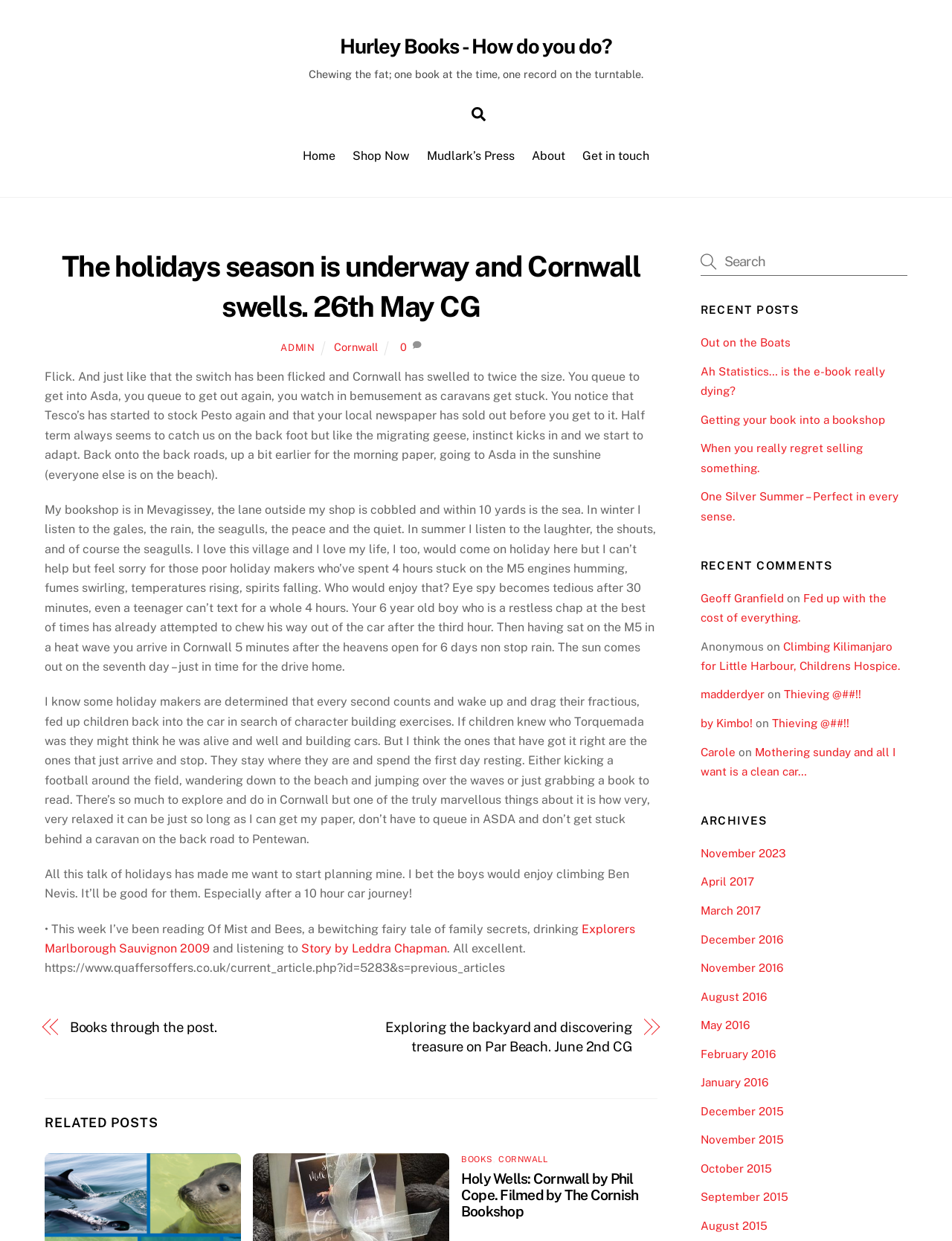Can you give a detailed response to the following question using the information from the image? What is the author listening to?

The author is listening to 'Story by Leddra Chapman' as mentioned in the text 'and listening to Story by Leddra Chapman'.